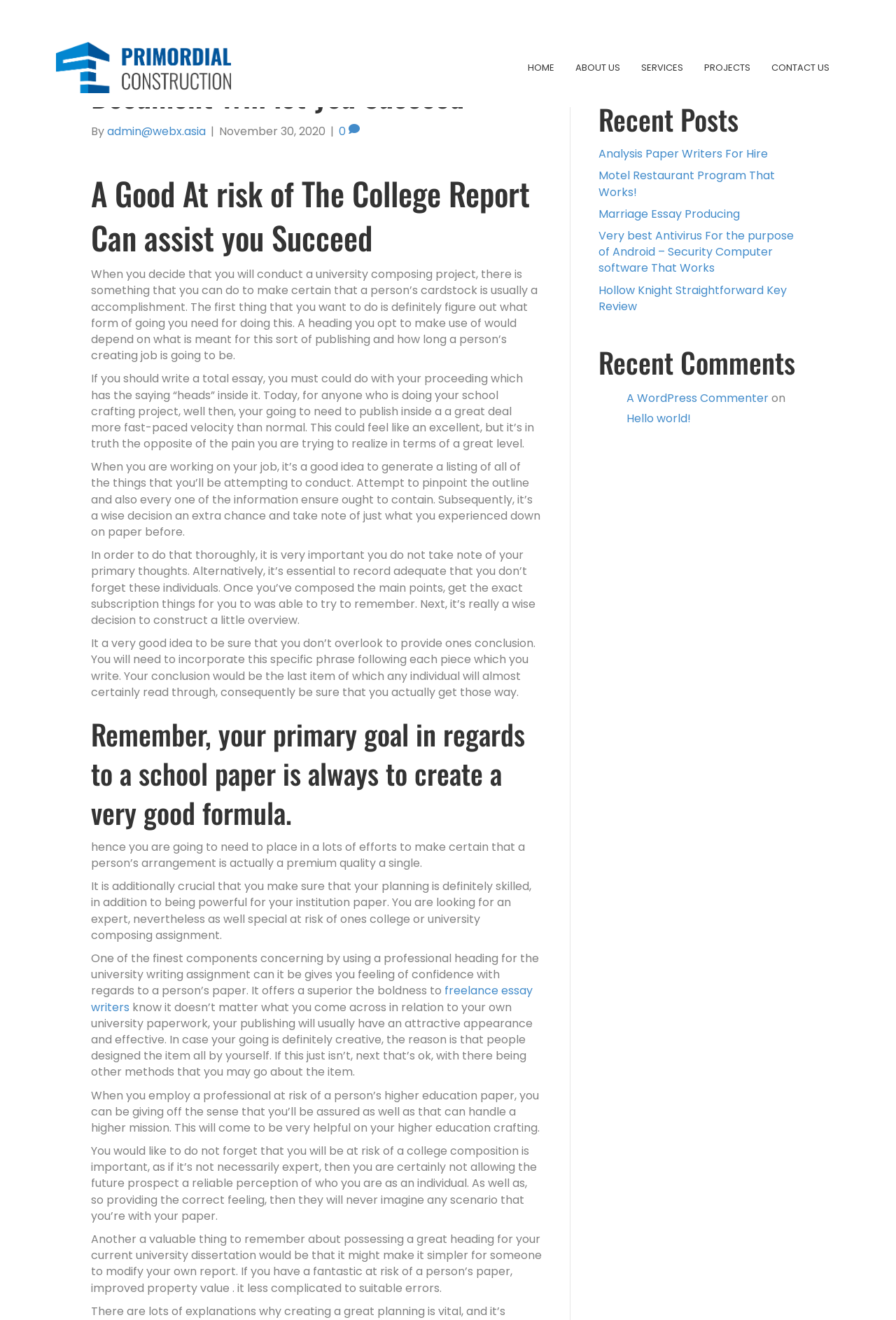From the details in the image, provide a thorough response to the question: What is the category of the recent posts section?

The recent posts section includes links to various articles such as 'Analysis Paper Writers For Hire', 'Motel Restaurant Program That Works!', 'Marriage Essay Producing', and others, indicating that the category is related to academic writing and education.